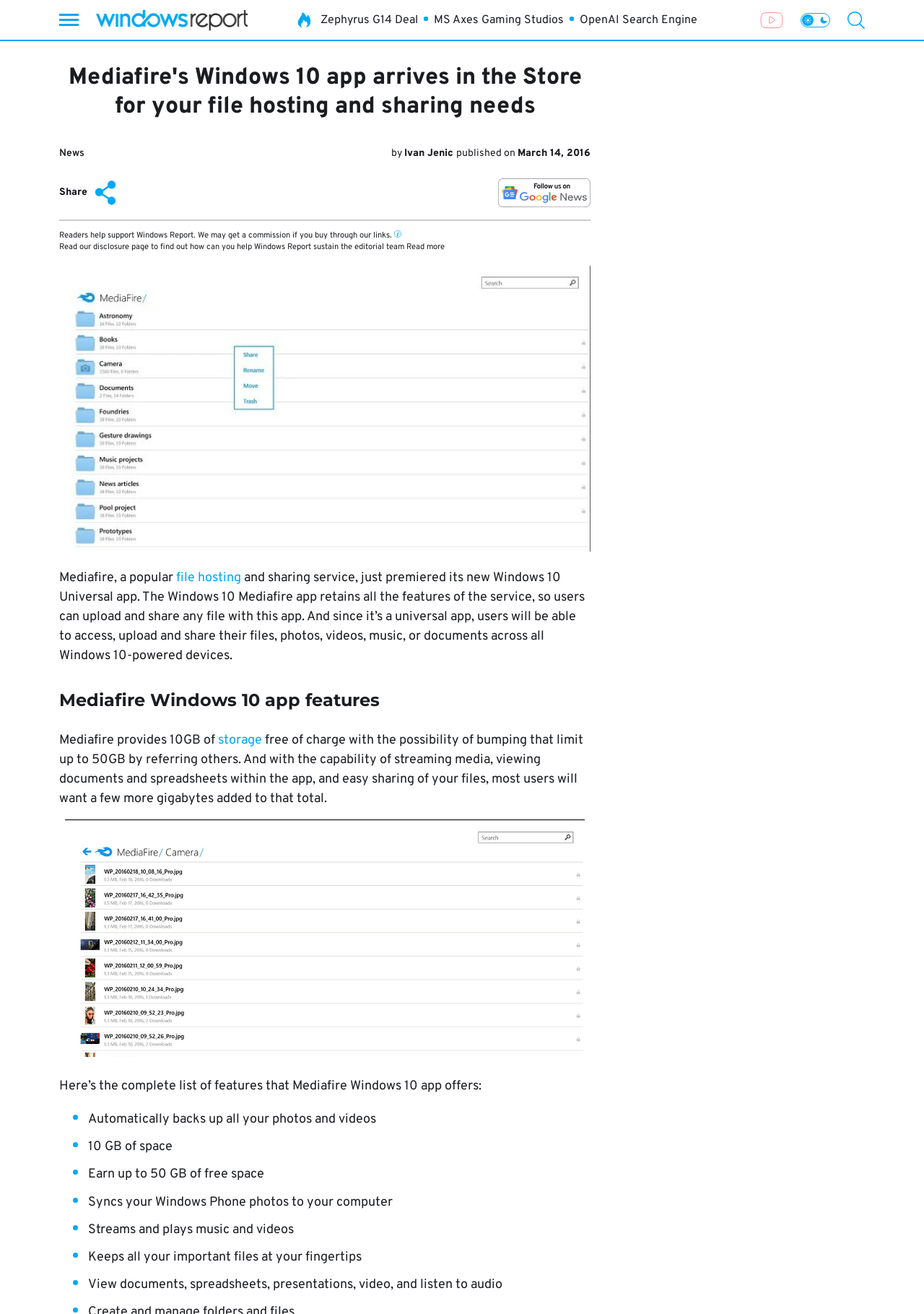Could you provide the bounding box coordinates for the portion of the screen to click to complete this instruction: "Learn more about Mediafire Windows 10 app"?

[0.064, 0.624, 0.639, 0.804]